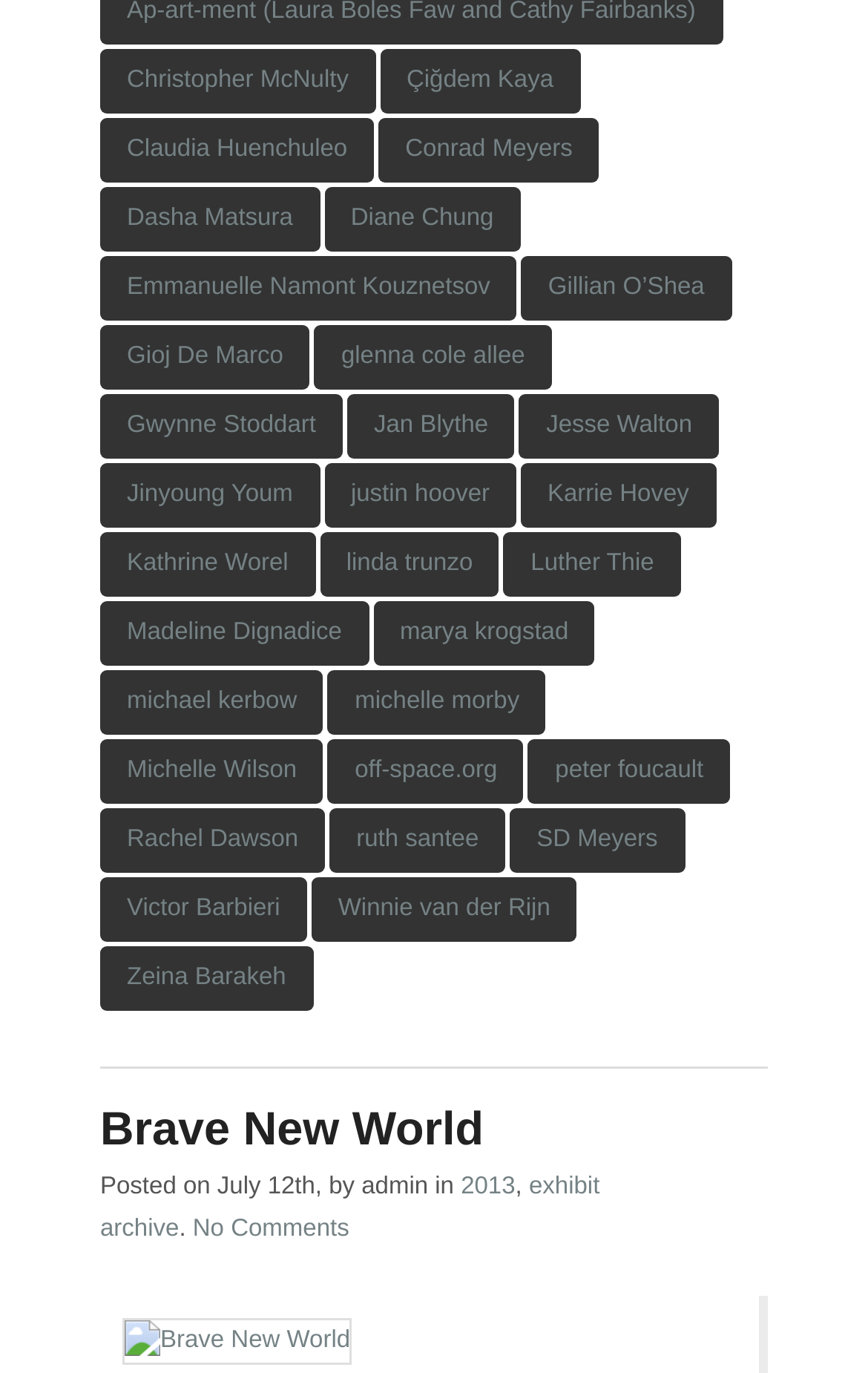Using the provided element description "Emmanuelle Namont Kouznetsov", determine the bounding box coordinates of the UI element.

[0.115, 0.186, 0.596, 0.234]